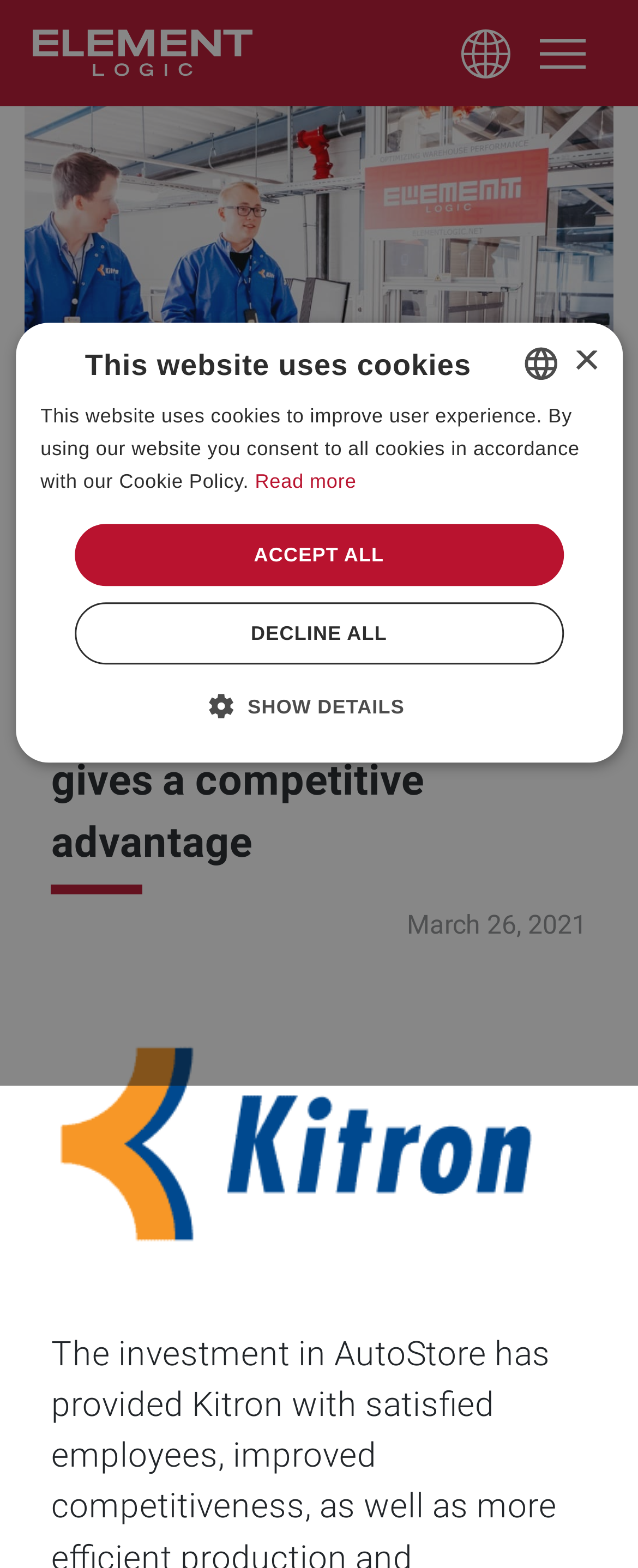Look at the image and write a detailed answer to the question: 
What is the purpose of the 'ACCEPT ALL' button?

I found the 'ACCEPT ALL' button near the text 'This website uses cookies to improve user experience. By using our website you consent to all cookies in accordance with our Cookie Policy.', so the purpose of the 'ACCEPT ALL' button is to consent to all cookies.